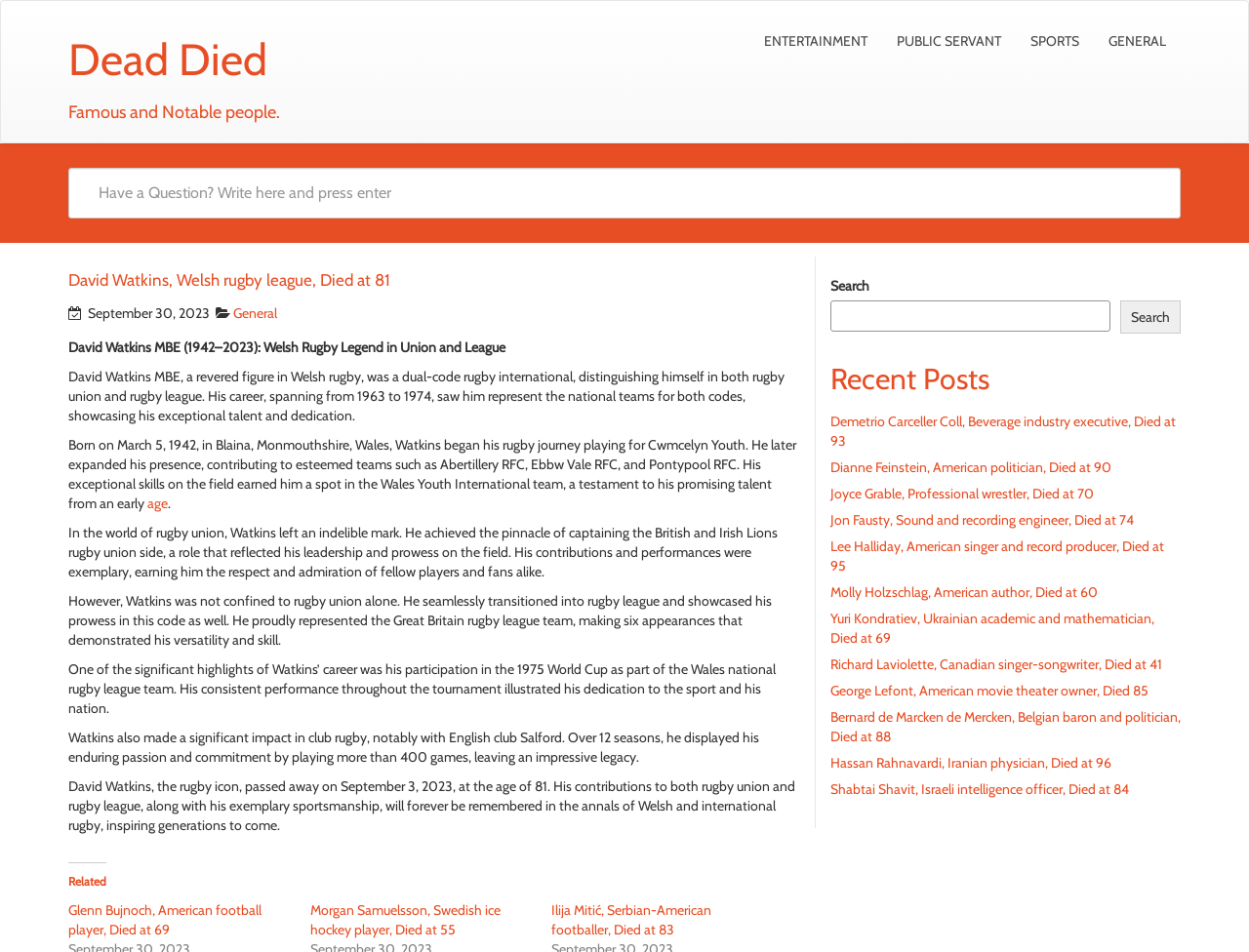Identify the bounding box coordinates necessary to click and complete the given instruction: "Click the FutureFive New Zealand logo".

None